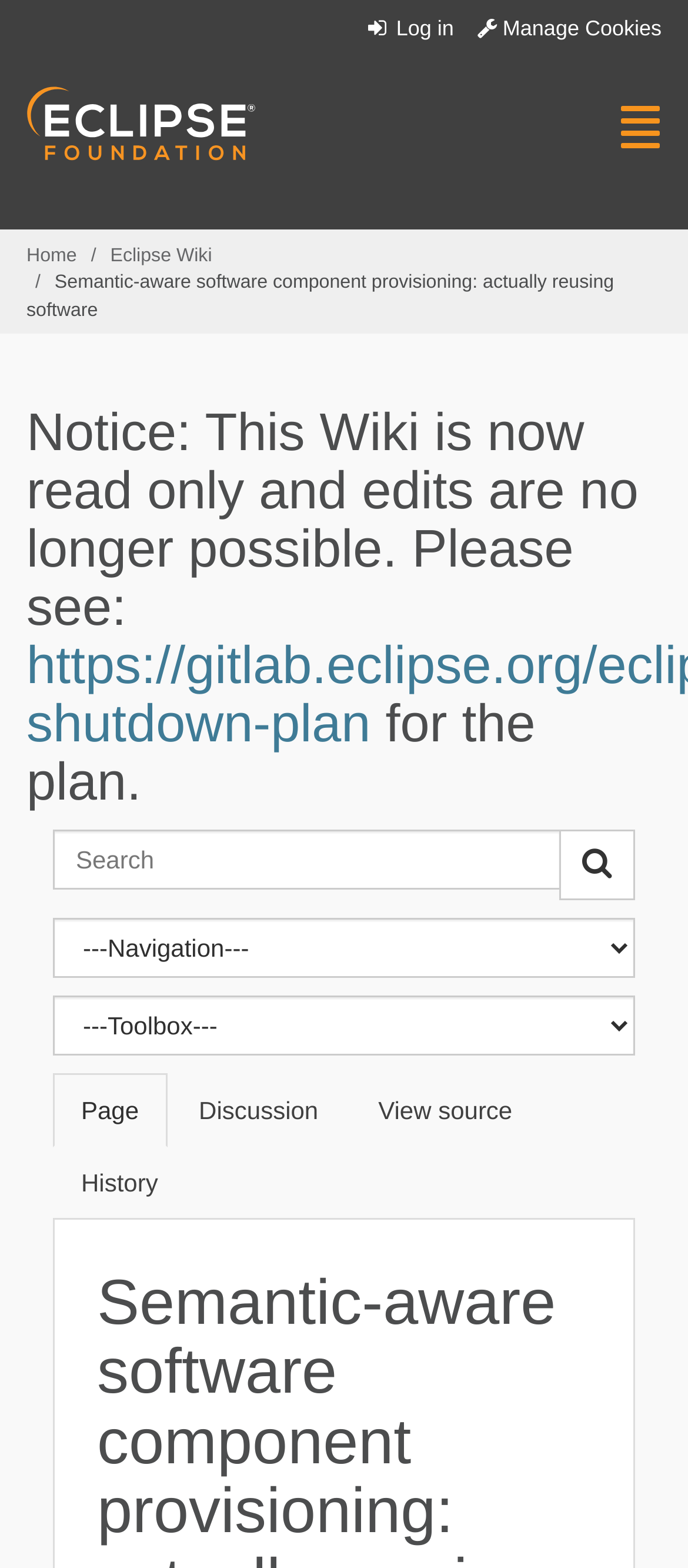Please locate the clickable area by providing the bounding box coordinates to follow this instruction: "Log in".

[0.528, 0.01, 0.66, 0.026]